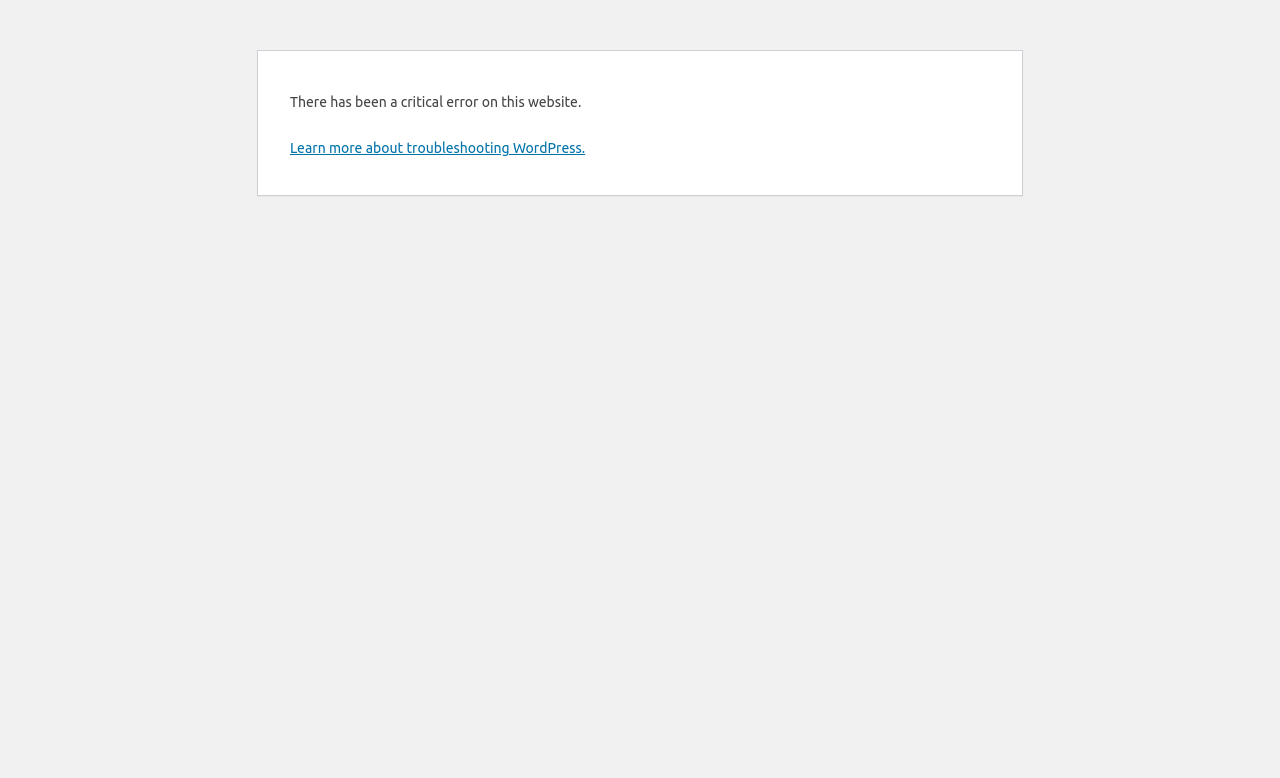Ascertain the bounding box coordinates for the UI element detailed here: "Learn more about troubleshooting WordPress.". The coordinates should be provided as [left, top, right, bottom] with each value being a float between 0 and 1.

[0.227, 0.18, 0.457, 0.201]